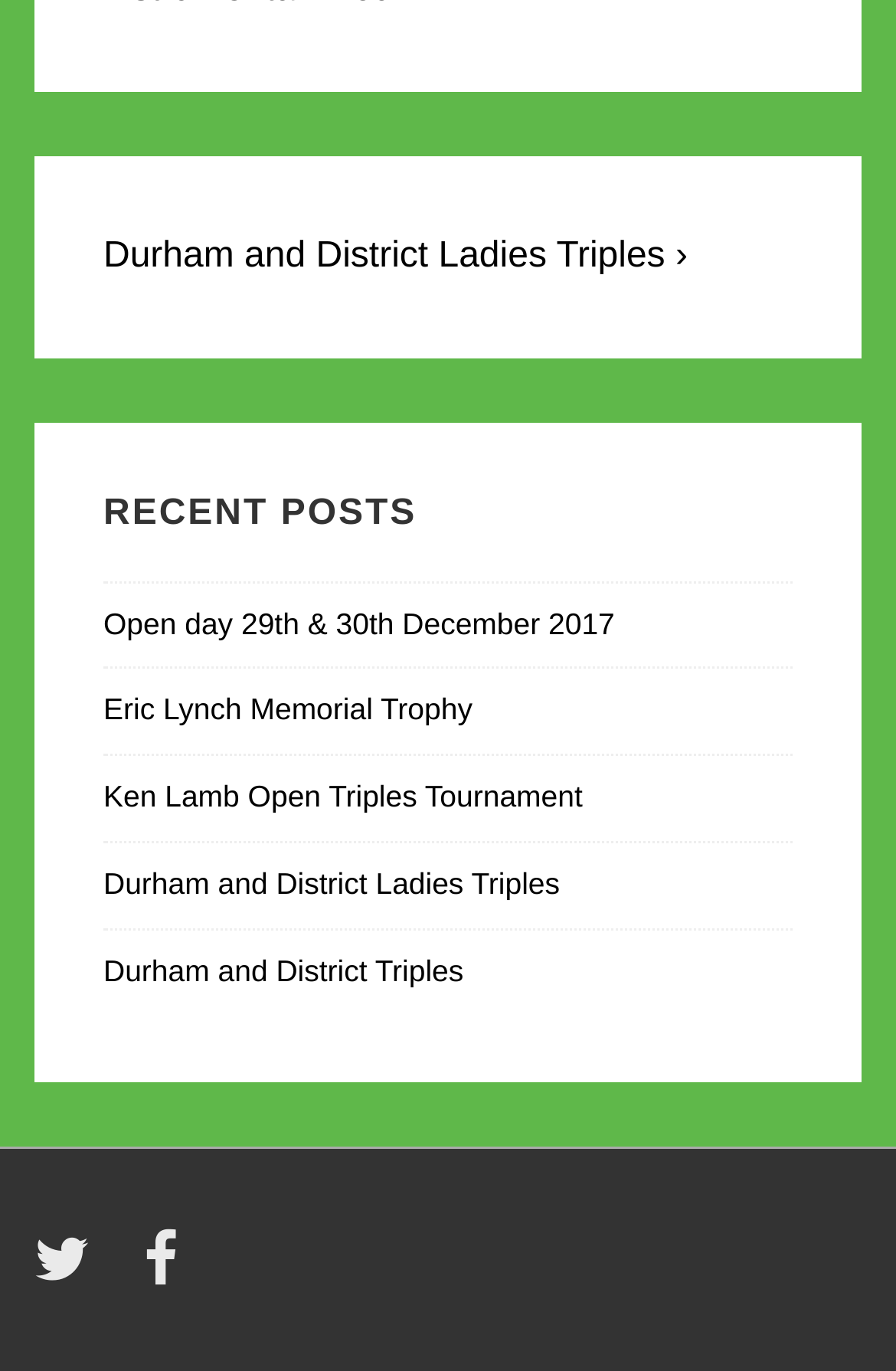Identify the bounding box for the UI element described as: "Search". Ensure the coordinates are four float numbers between 0 and 1, formatted as [left, top, right, bottom].

None